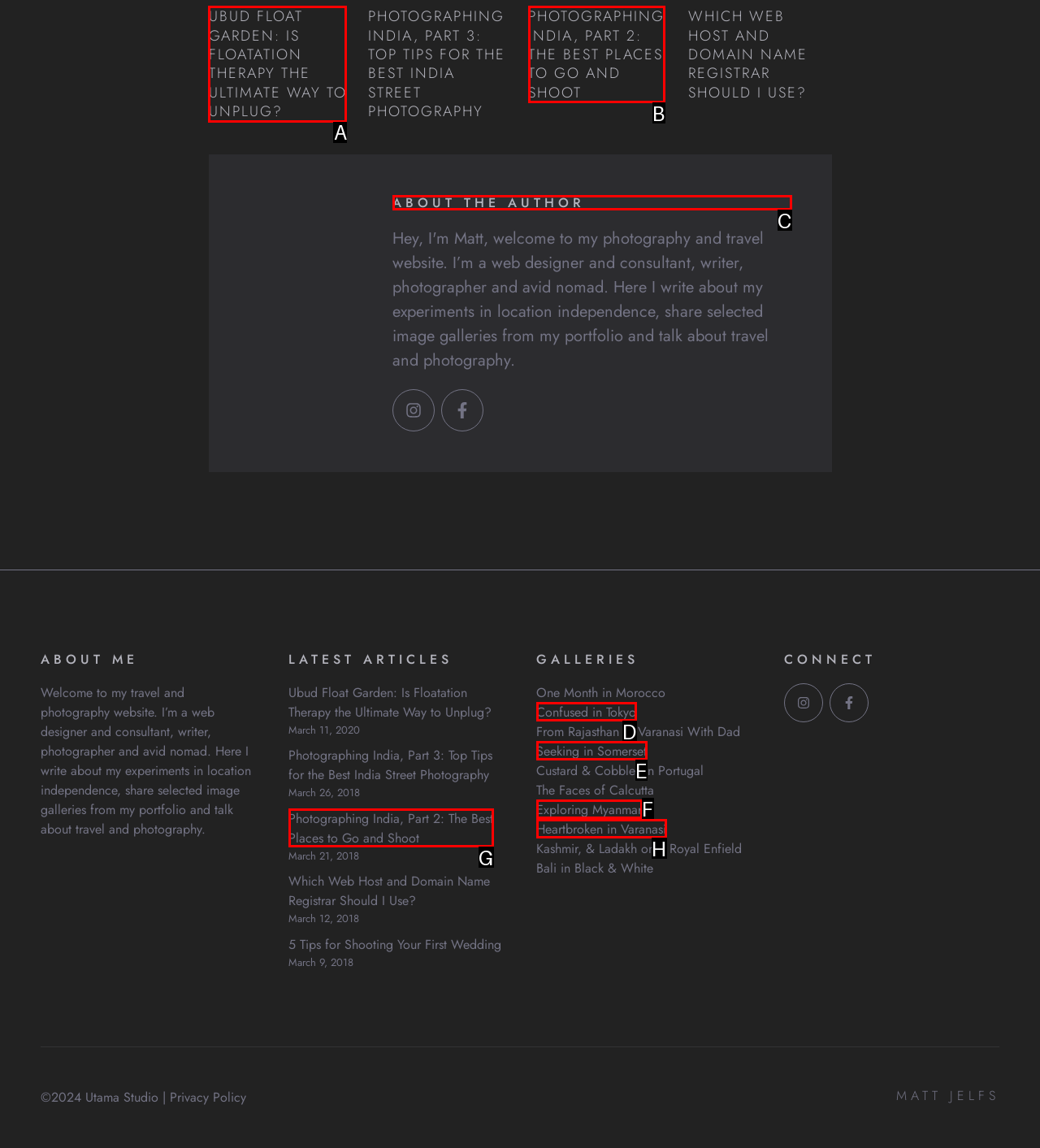Tell me the letter of the correct UI element to click for this instruction: read about the author. Answer with the letter only.

C